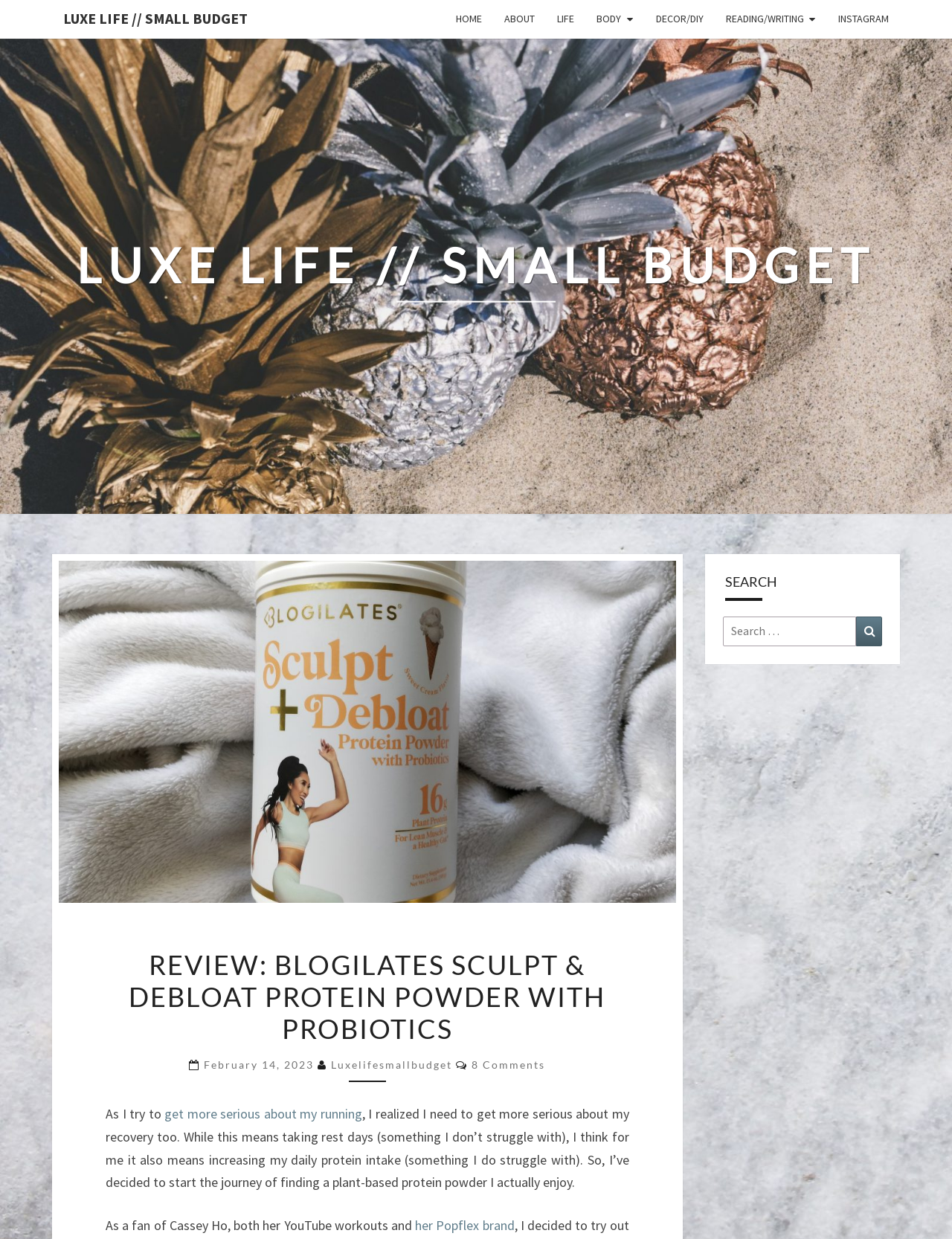Locate the primary heading on the webpage and return its text.

LUXE LIFE // SMALL BUDGET